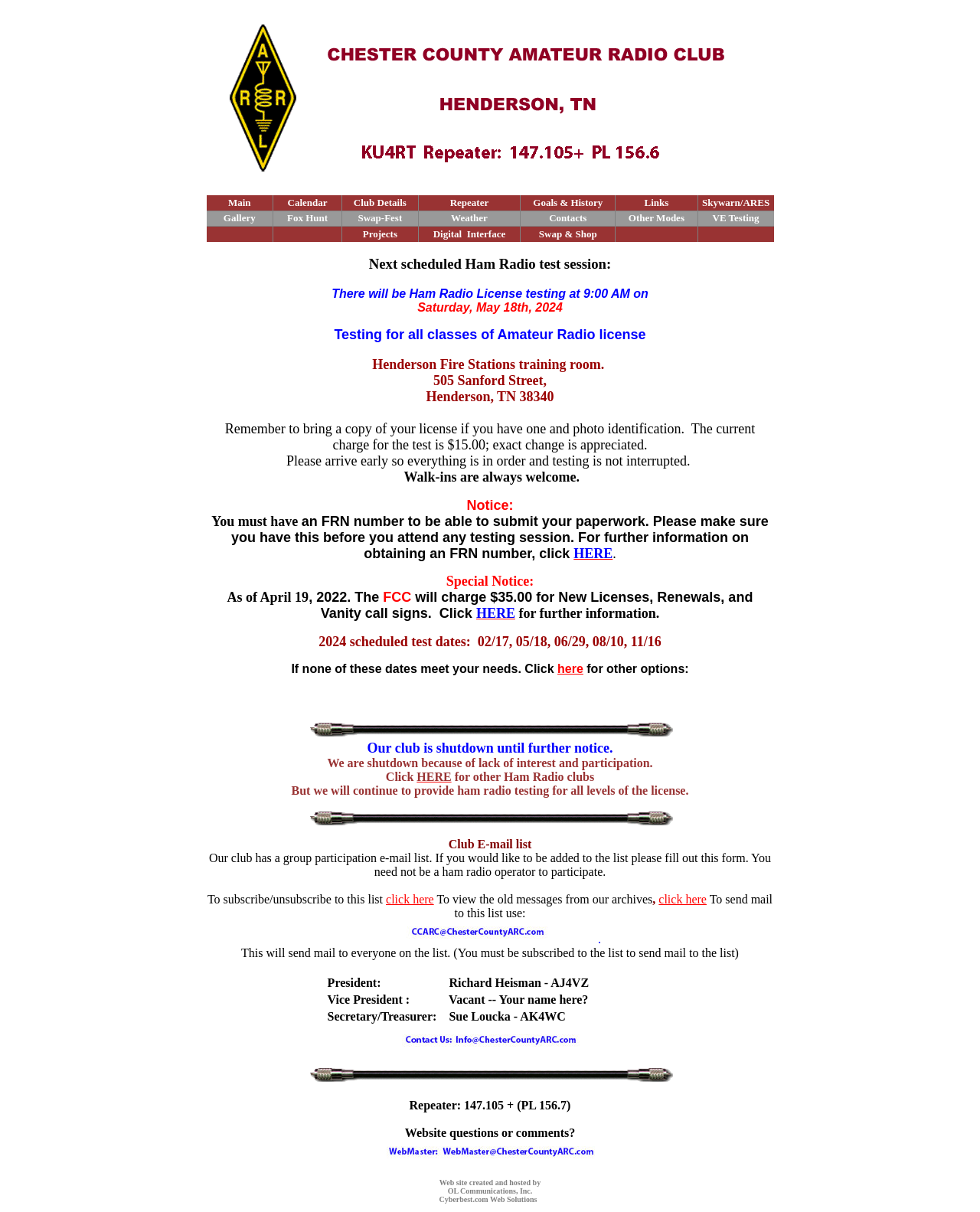Please provide a comprehensive answer to the question below using the information from the image: What is the FCC charge for New Licenses, Renewals, and Vanity call signs?

The webpage mentions that as of April 19, 2022, the FCC will charge $35.00 for New Licenses, Renewals, and Vanity call signs, as stated in the text 'The FCC will charge $35.00 for New Licenses, Renewals, and Vanity call signs'.